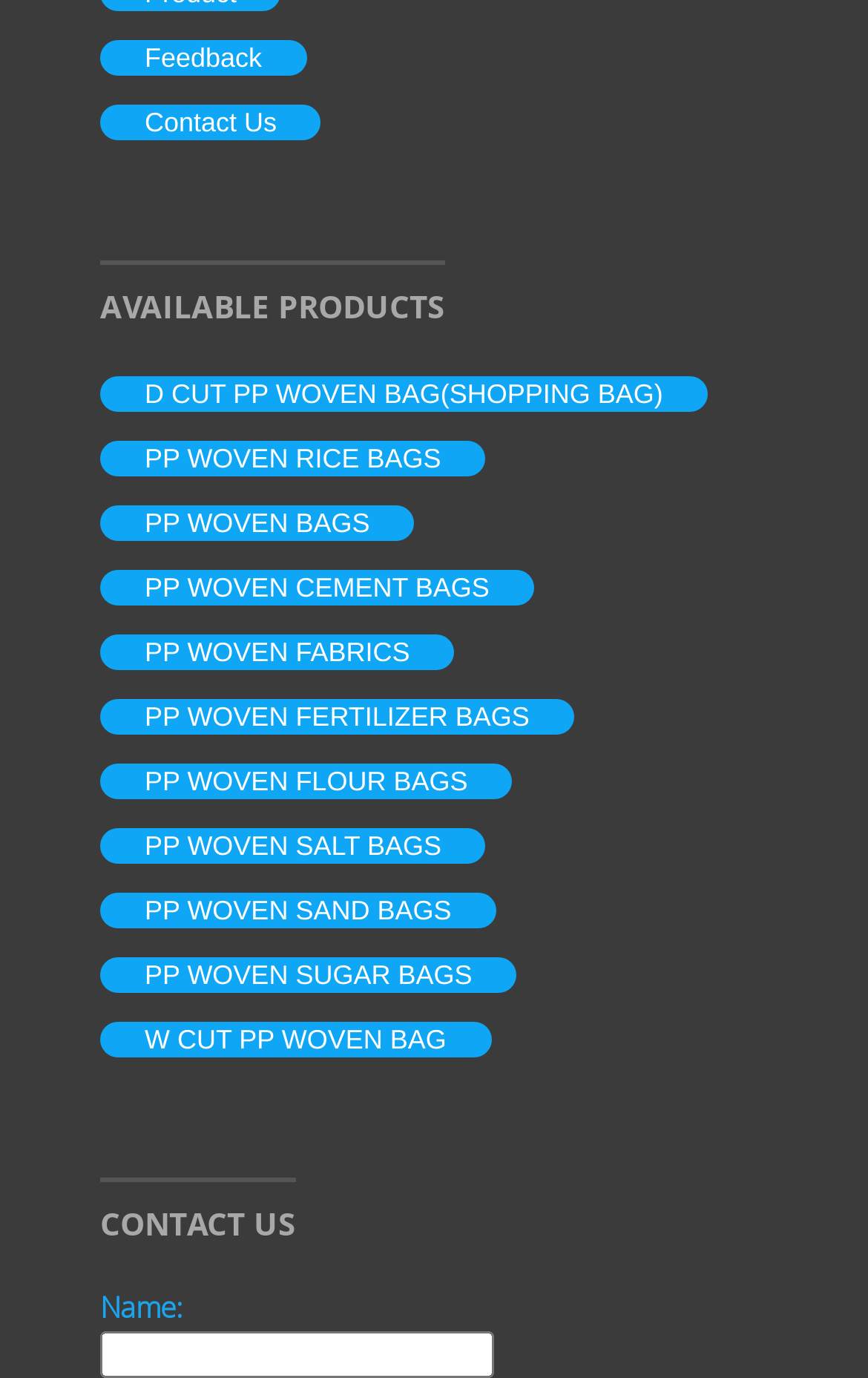Determine the bounding box coordinates of the clickable area required to perform the following instruction: "Contact us through the 'Contact Us' link". The coordinates should be represented as four float numbers between 0 and 1: [left, top, right, bottom].

[0.115, 0.074, 0.37, 0.103]